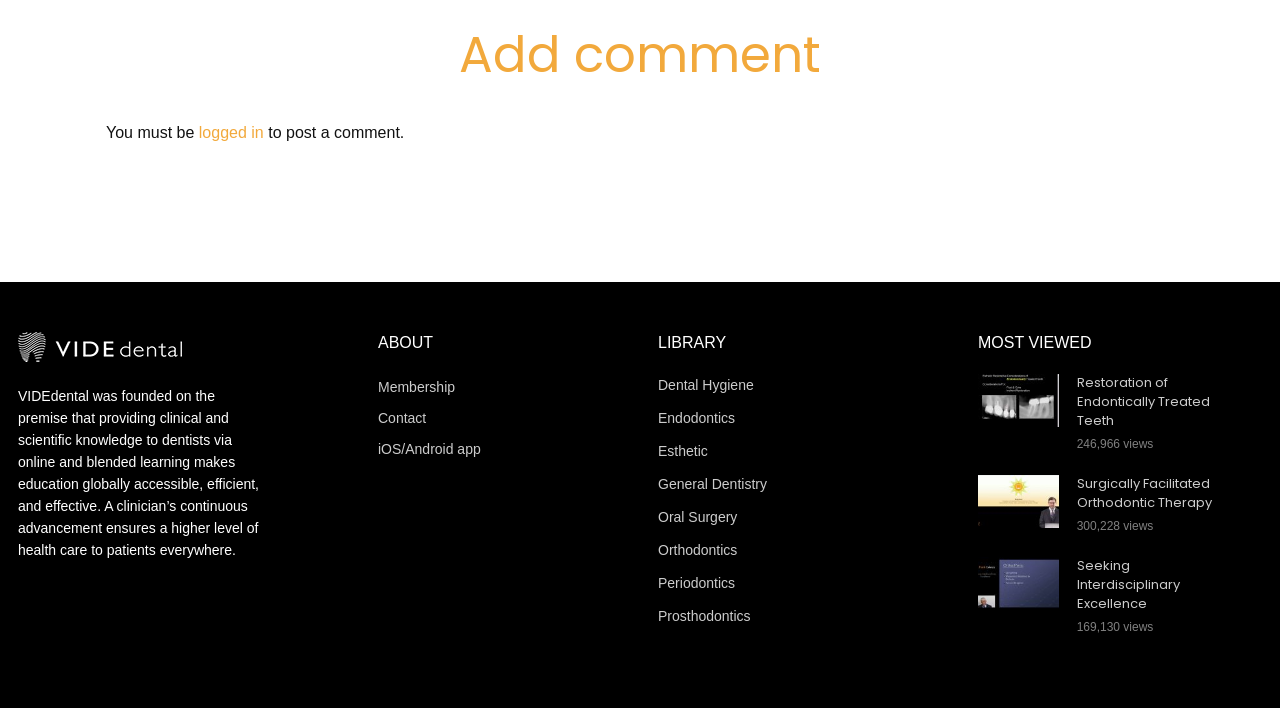Highlight the bounding box coordinates of the element that should be clicked to carry out the following instruction: "Click on the 'logged in' link". The coordinates must be given as four float numbers ranging from 0 to 1, i.e., [left, top, right, bottom].

[0.155, 0.175, 0.206, 0.199]